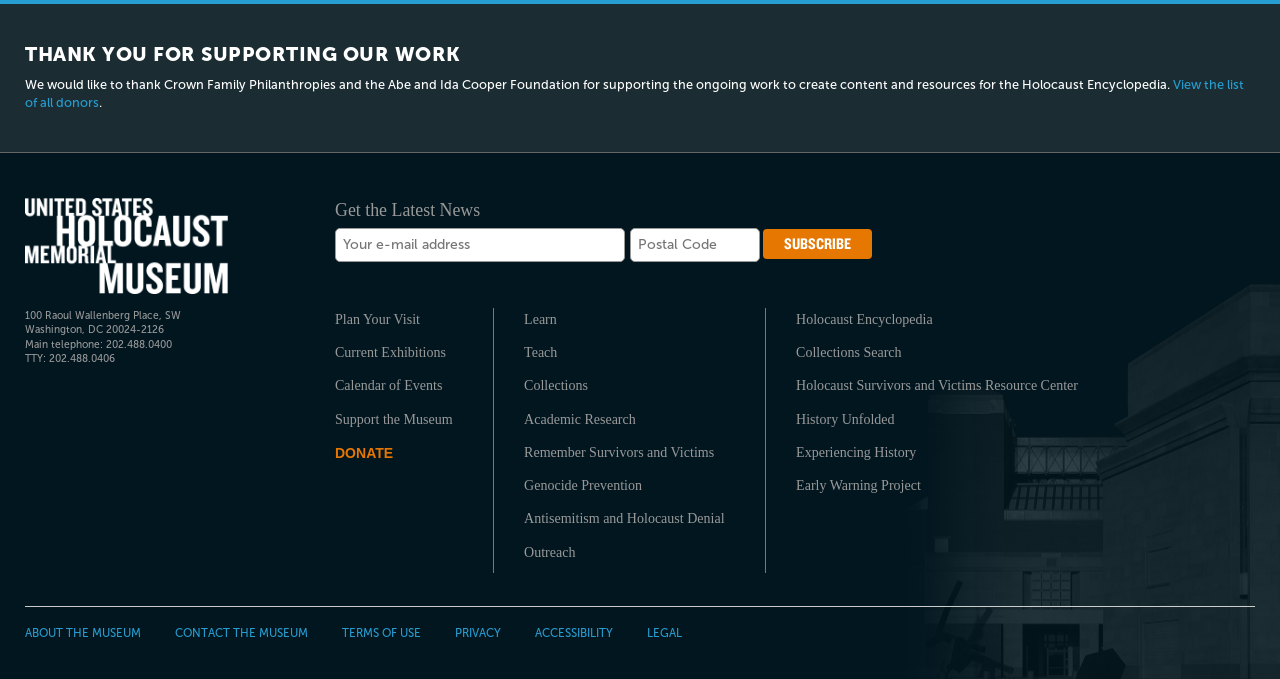Could you specify the bounding box coordinates for the clickable section to complete the following instruction: "Plan Your Visit"?

[0.262, 0.453, 0.362, 0.49]